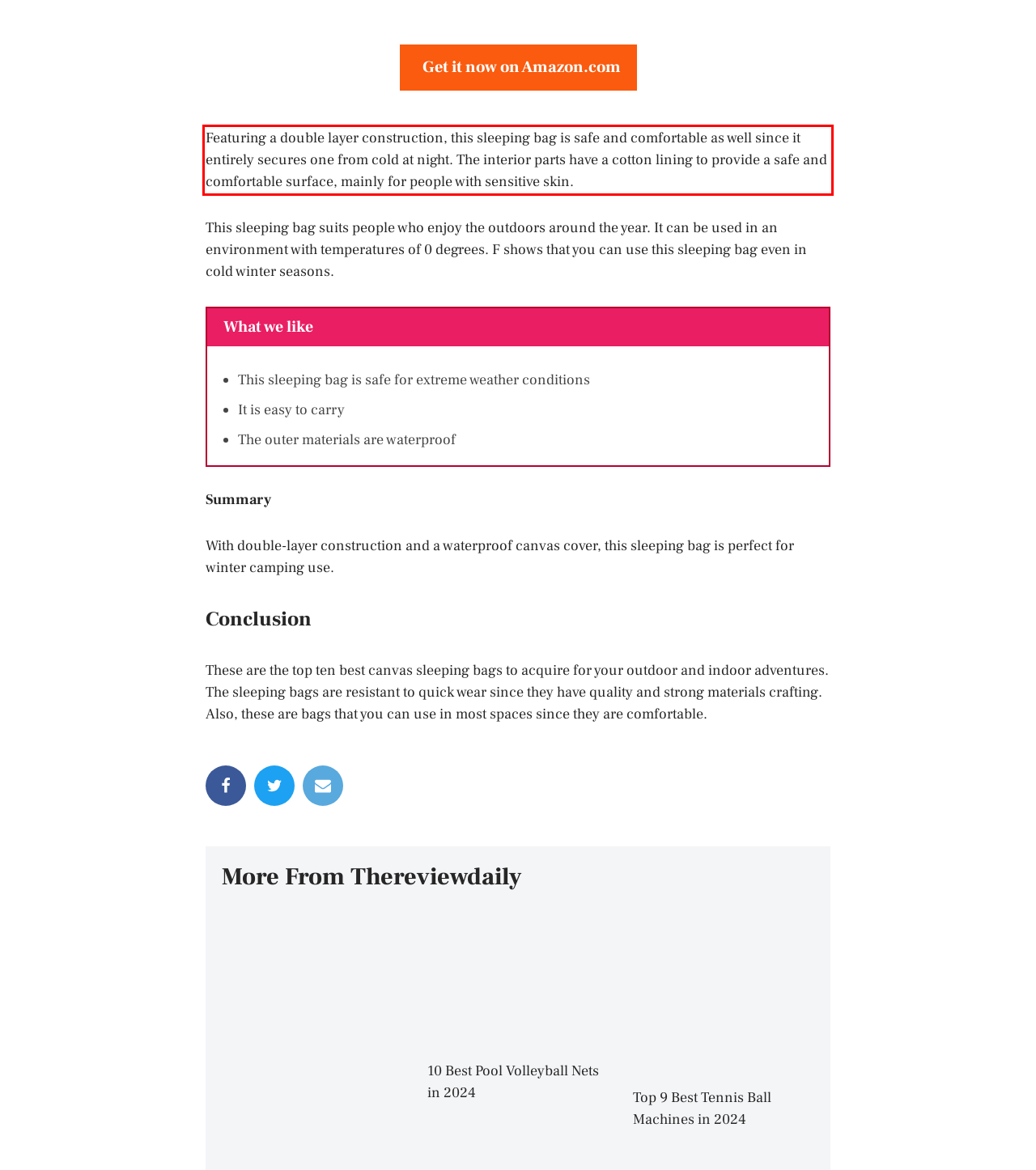Review the screenshot of the webpage and recognize the text inside the red rectangle bounding box. Provide the extracted text content.

Featuring a double layer construction, this sleeping bag is safe and comfortable as well since it entirely secures one from cold at night. The interior parts have a cotton lining to provide a safe and comfortable surface, mainly for people with sensitive skin.